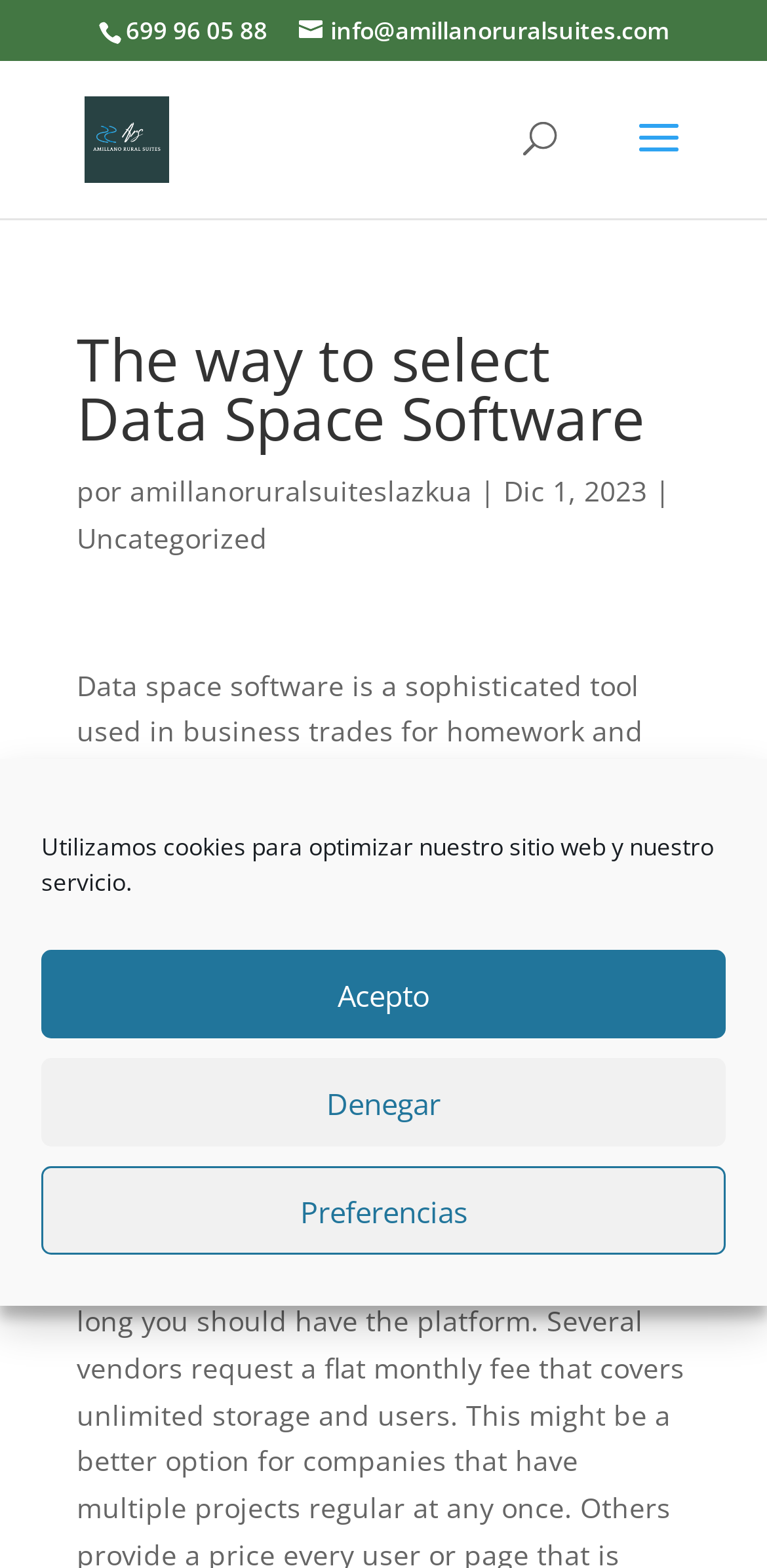What is the date of the article?
Using the visual information, answer the question in a single word or phrase.

Dic 1, 2023